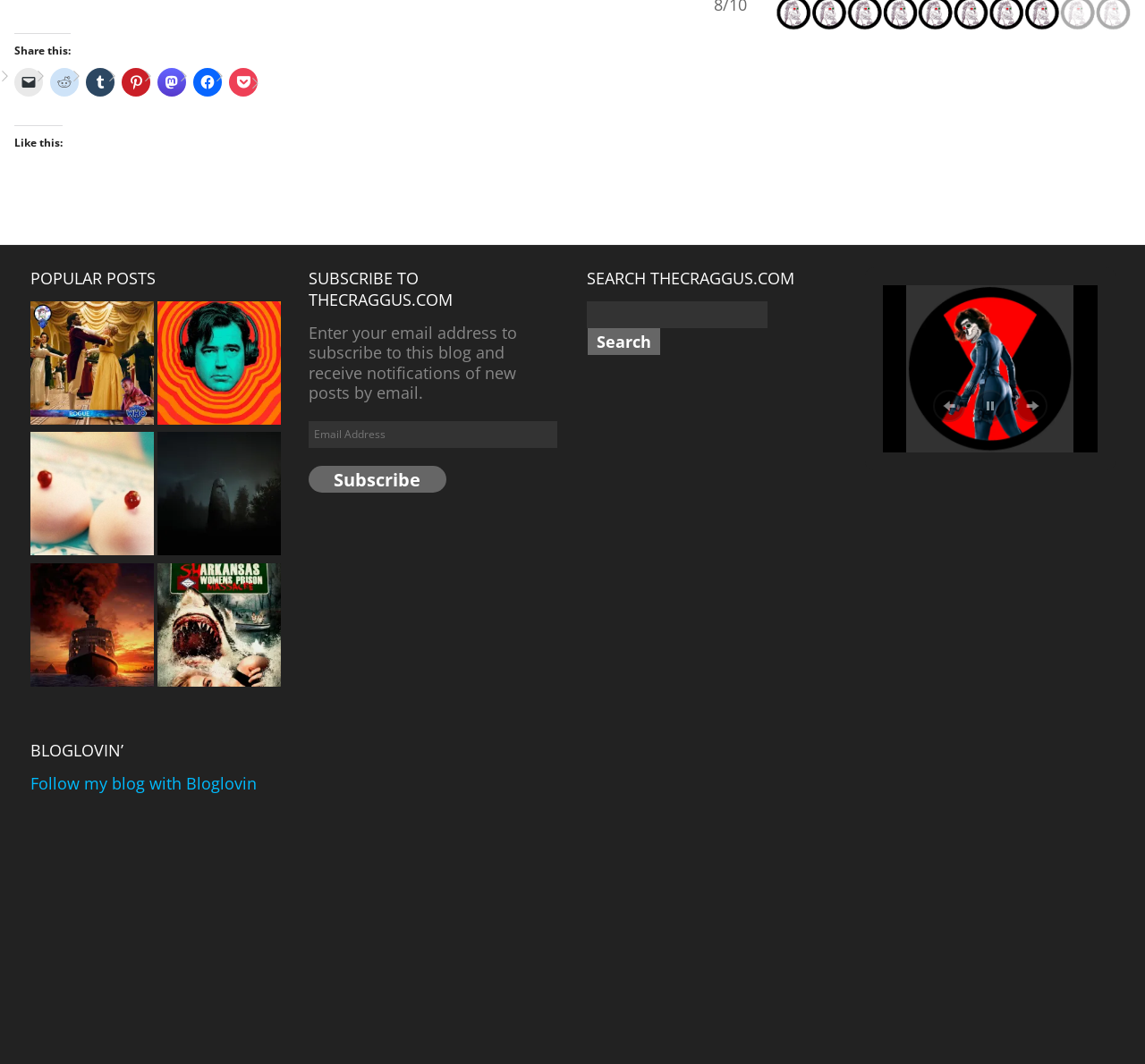Extract the bounding box of the UI element described as: "parent_node: Search for: name="s"".

[0.512, 0.268, 0.67, 0.293]